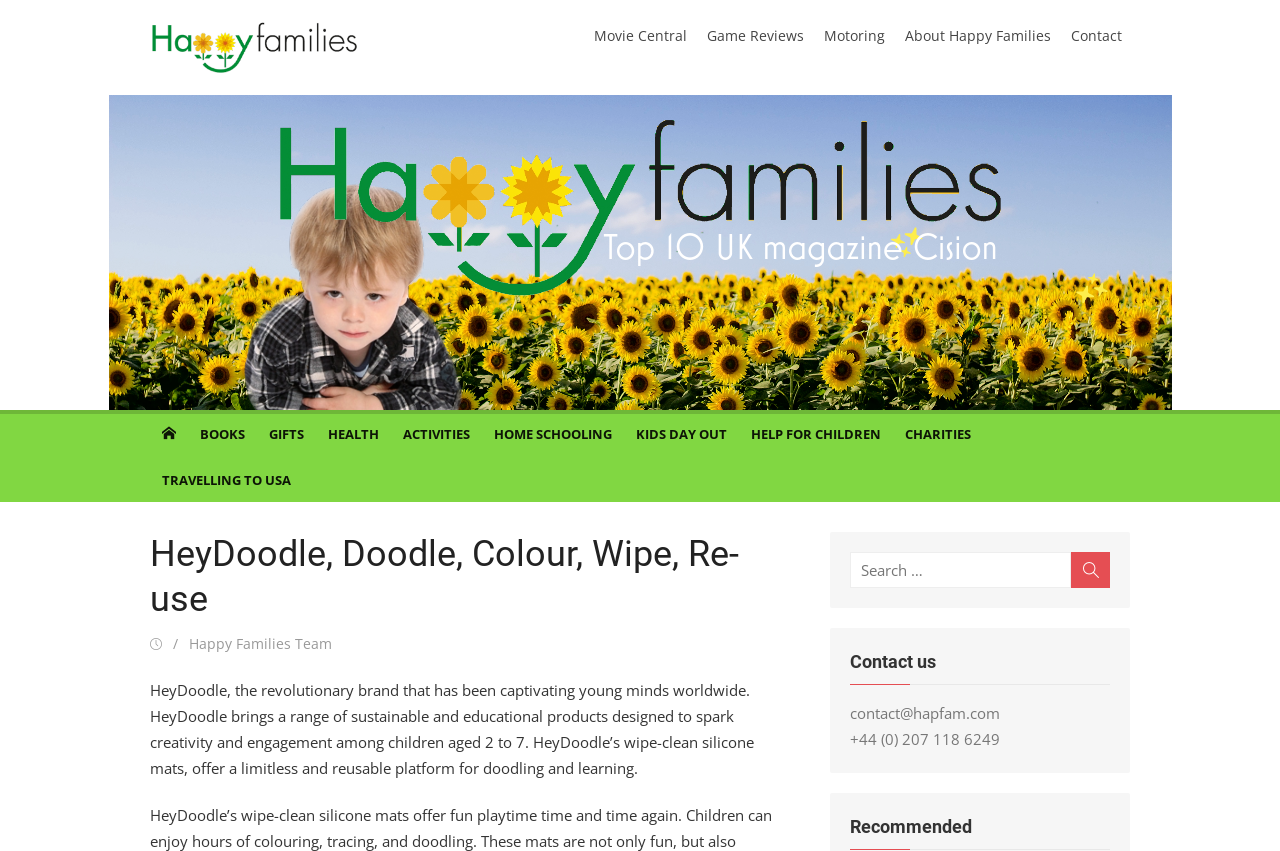Describe the webpage in detail, including text, images, and layout.

The webpage appears to be the homepage of "HeyDoodle, Happy Families", a brand that offers sustainable and educational products for children. At the top of the page, there is a prominent image and link to "Happy Families" on the left, followed by a row of links to other sections of the website, including "Movie Central", "Game Reviews", "Motoring", "About Happy Families", and "Contact".

Below this row, there is a large figure that spans the entire width of the page, containing a link to "Happy Families" again. On the left side of the page, there is a column of links to various categories, including "BOOKS", "GIFTS", "HEALTH", "ACTIVITIES", "HOME SCHOOLING", "KIDS DAY OUT", "HELP FOR CHILDREN", and "CHARITIES".

To the right of this column, there is a section with a heading "HeyDoodle, Doodle, Colour, Wipe, Re-use" and a subheading "Posted on" with the author's name "Happy Families Team". Below this, there is a block of text that describes the HeyDoodle brand and its products.

Further down the page, there is a search bar with a button to search for specific content. Next to the search bar, there is a section with a heading "Contact us" that provides an email address and phone number to get in touch with the company. Finally, there is a section with a heading "Recommended" that appears to be a call-to-action or a promotional area.